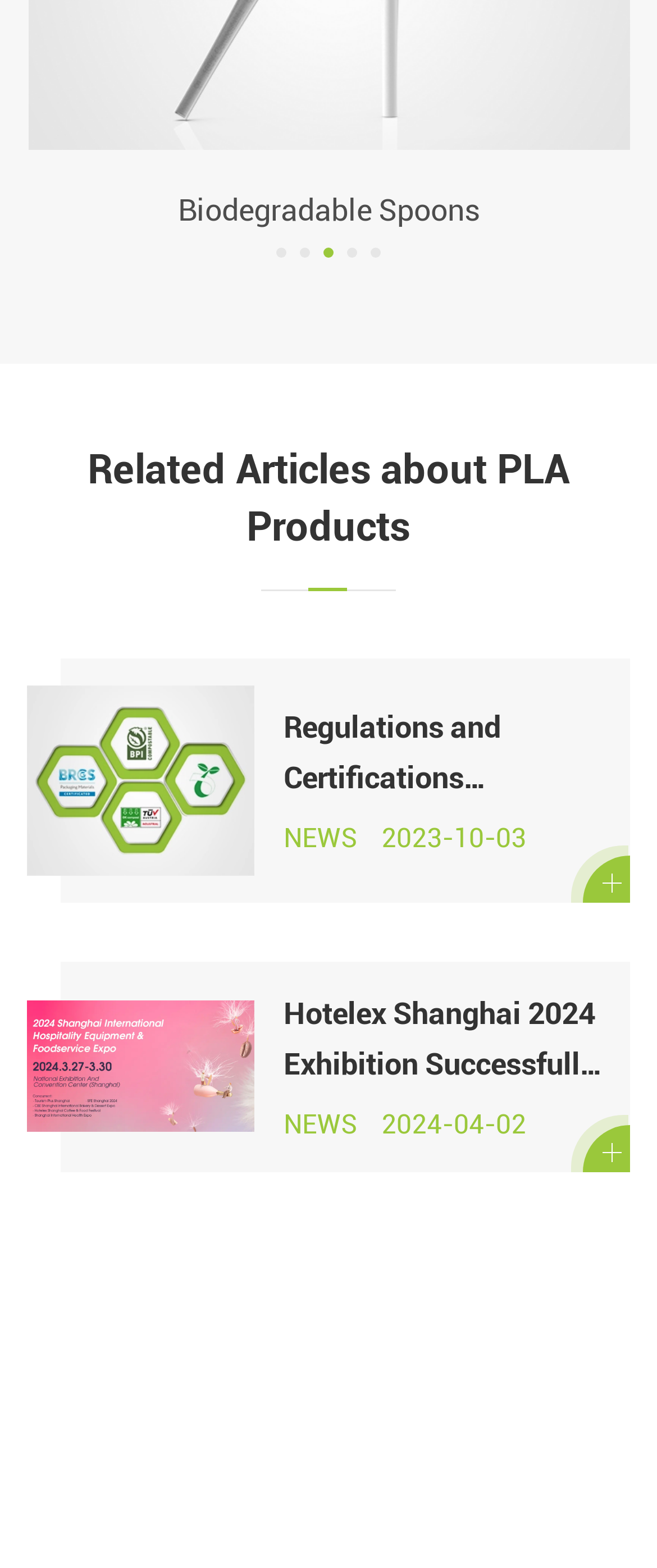What is the purpose of the buttons at the top?
Provide a well-explained and detailed answer to the question.

I looked at the text on the buttons at the top, and they all say 'Go to slide' followed by a number, indicating that they are used to navigate to different slides.